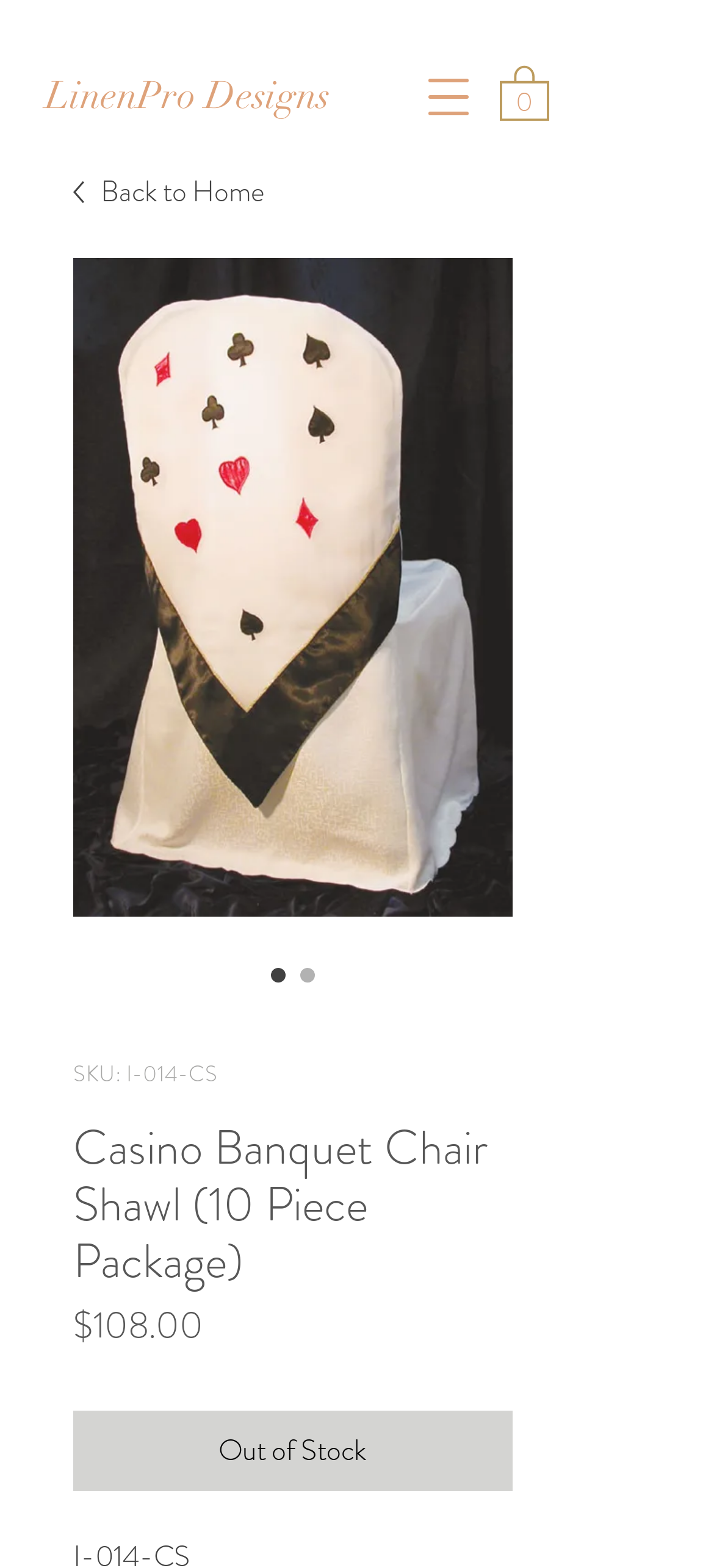Use a single word or phrase to answer the question:
Is the product in stock?

No